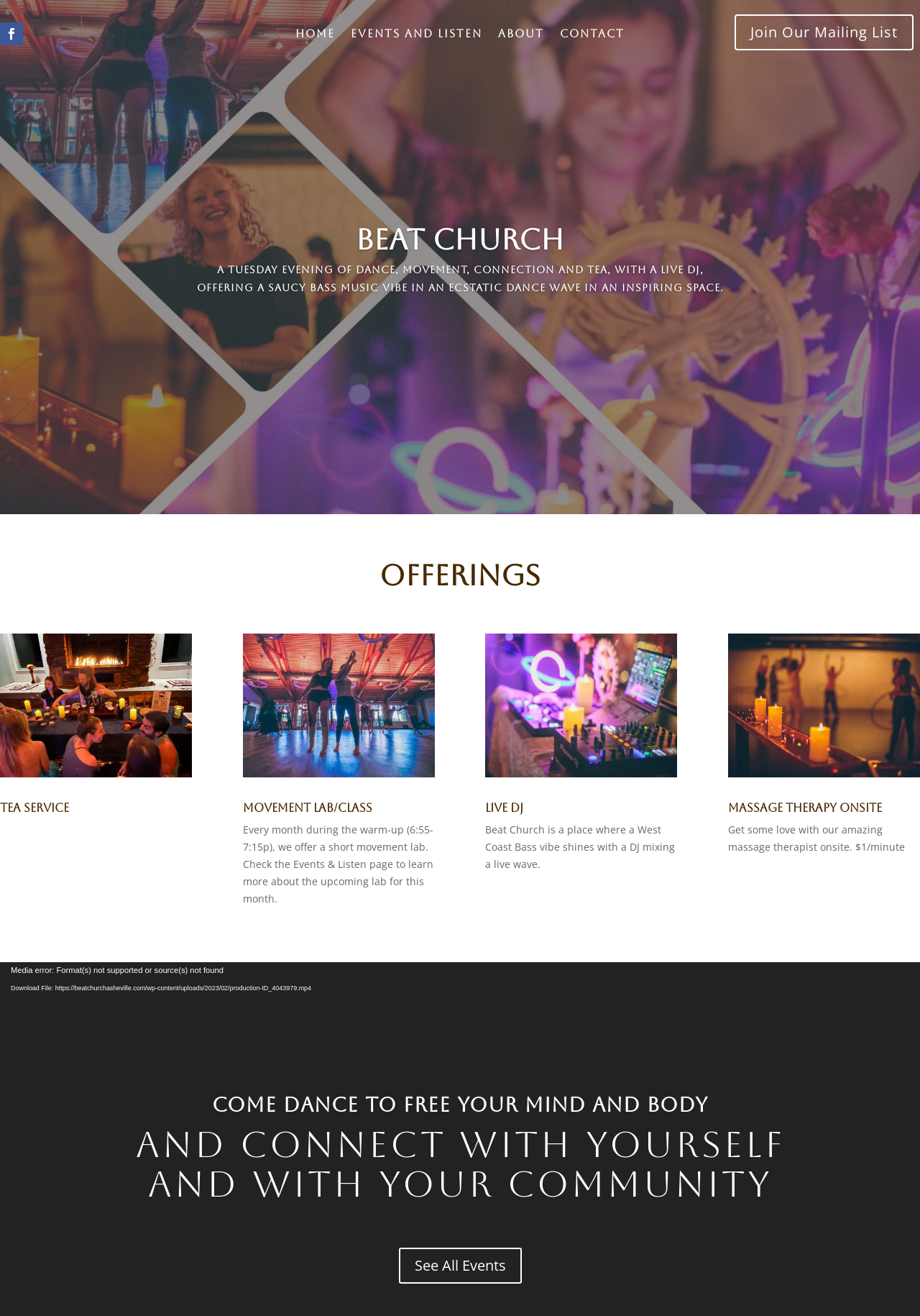Please indicate the bounding box coordinates of the element's region to be clicked to achieve the instruction: "Contact the company". Provide the coordinates as four float numbers between 0 and 1, i.e., [left, top, right, bottom].

None